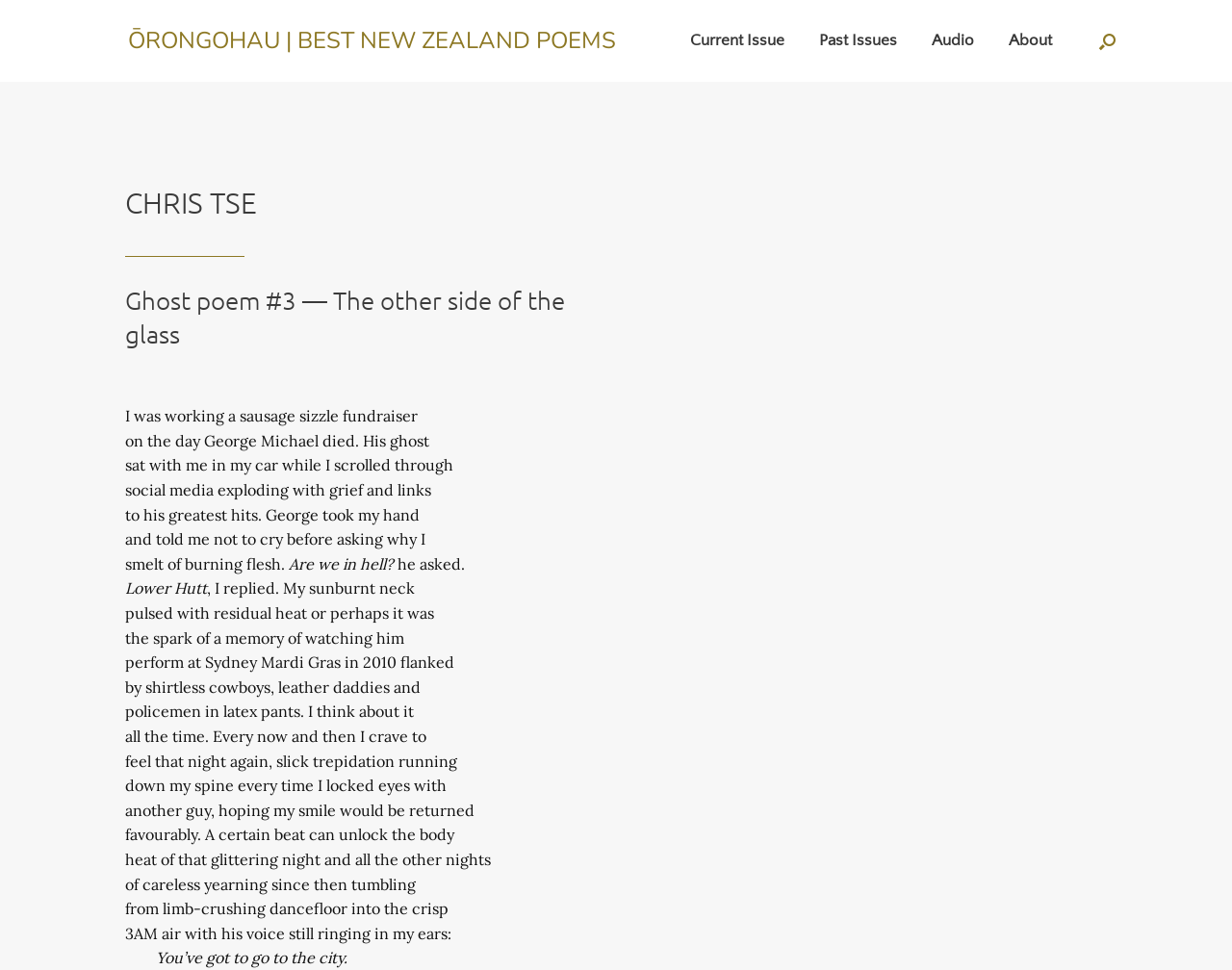Find the bounding box of the web element that fits this description: "Past Issues".

[0.65, 0.0, 0.742, 0.084]